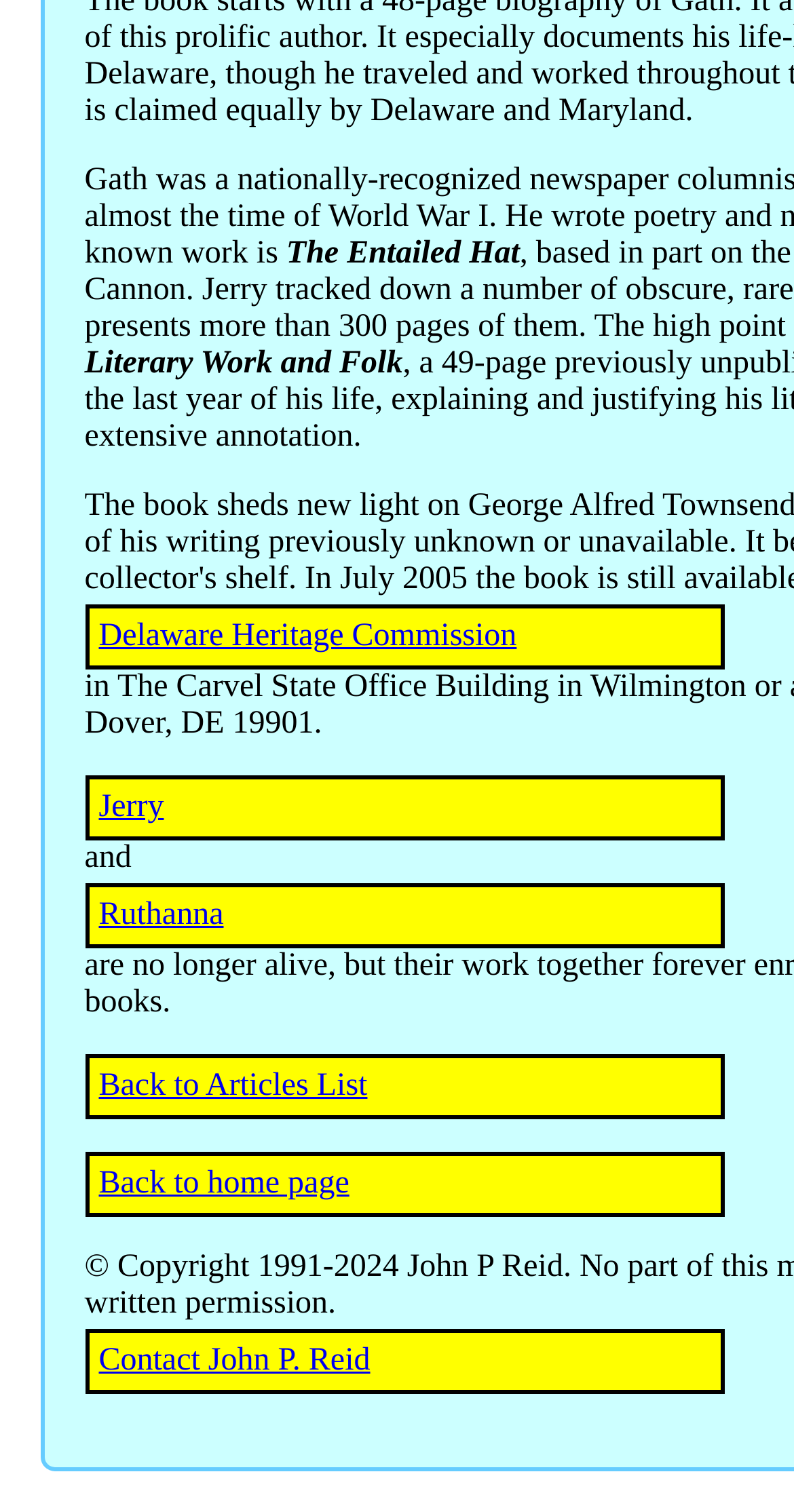How many links are there on the webpage?
Based on the screenshot, answer the question with a single word or phrase.

6